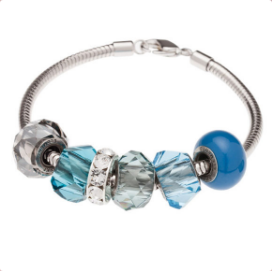Illustrate the scene in the image with a detailed description.

This image showcases a stylish bracelet featuring a combination of vibrant blue and shimmering silver beads. The design includes rectangular and rounded glass beads in various shades of blue, interspersed with metallic elements, creating a visually striking piece. A prominent round blue bead stands out, adding a pop of color to the sophisticated arrangement. Perfect for both everyday wear and special occasions, this bracelet embodies a blend of elegance and modern flair. It is part of a collection named "Sky," priced at $289, with a sale offer reducing the price to $215, making it a great choice for those seeking a chic accessory or a thoughtful gift.